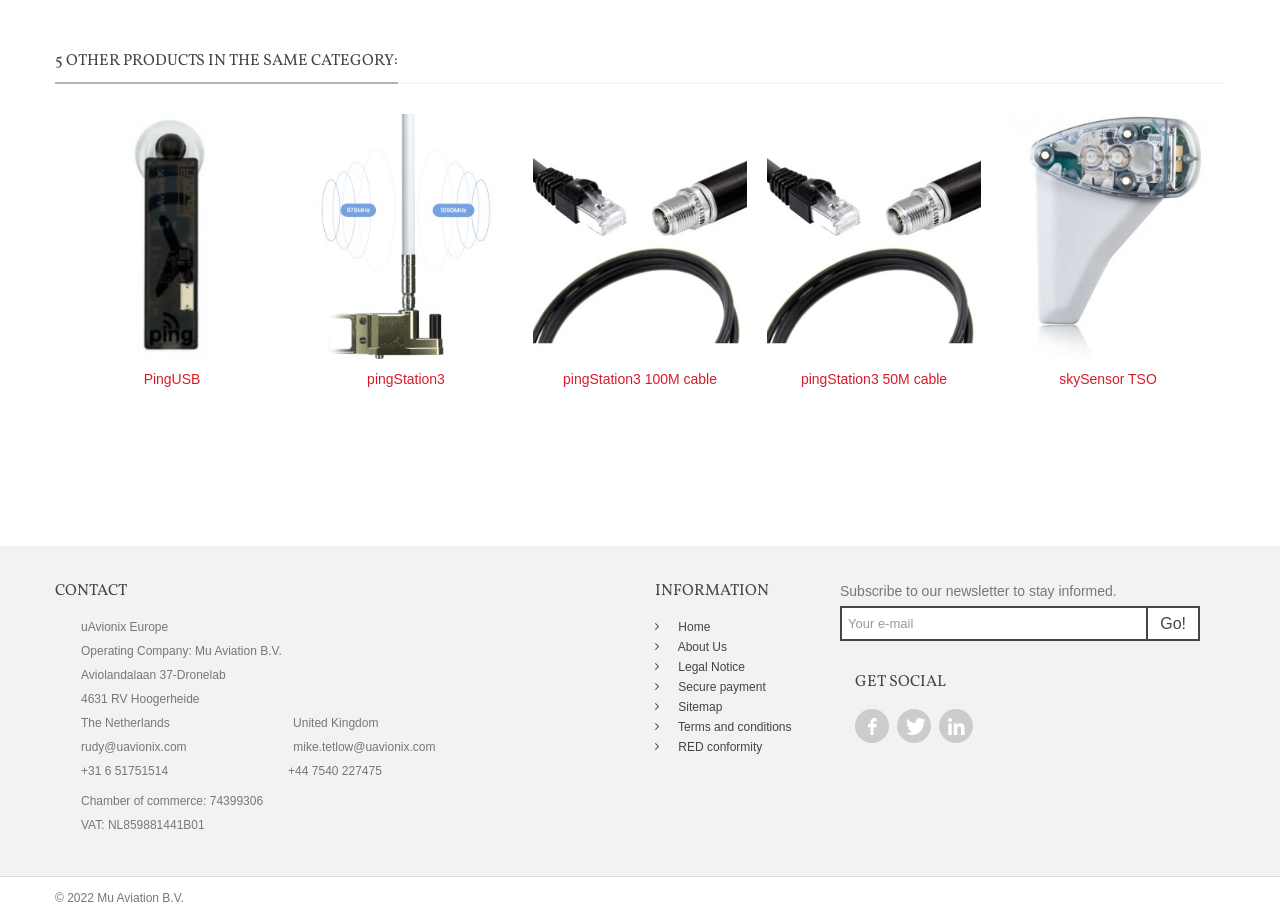Give a one-word or phrase response to the following question: What is the purpose of the 'Subscribe to our newsletter' section?

To receive newsletters